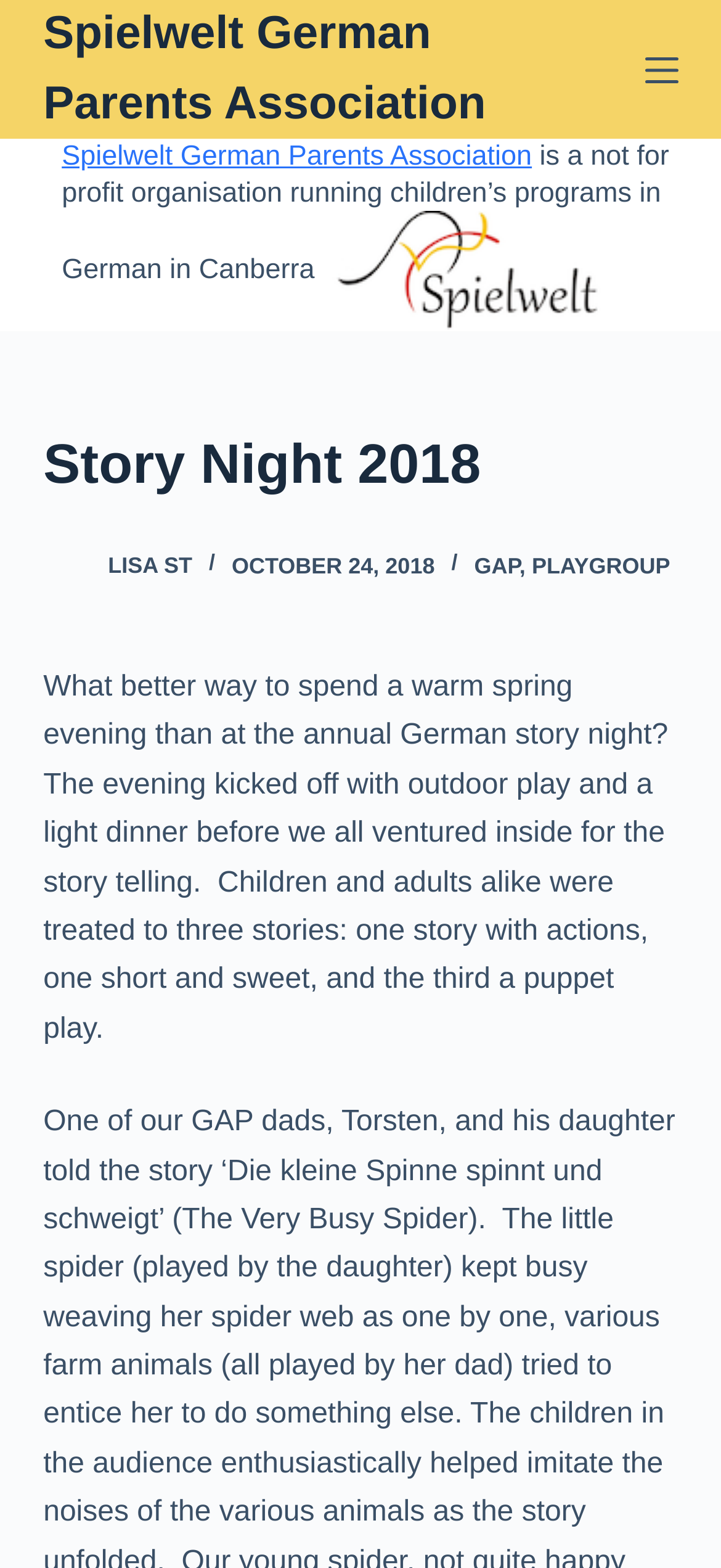What activity took place before the storytelling?
Provide a concise answer using a single word or phrase based on the image.

outdoor play and a light dinner